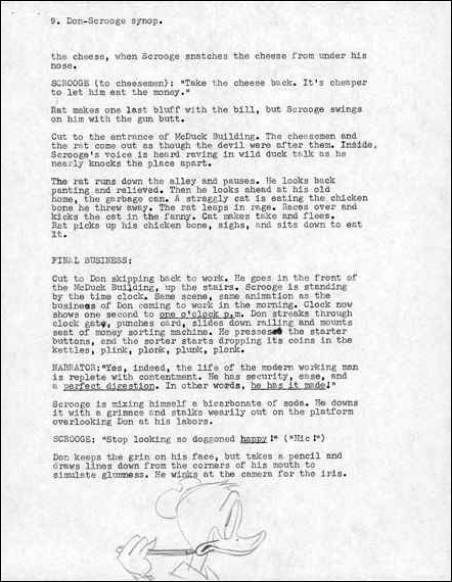What is the demeanor of the rat in the alley?
Using the image as a reference, answer with just one word or a short phrase.

Anxious